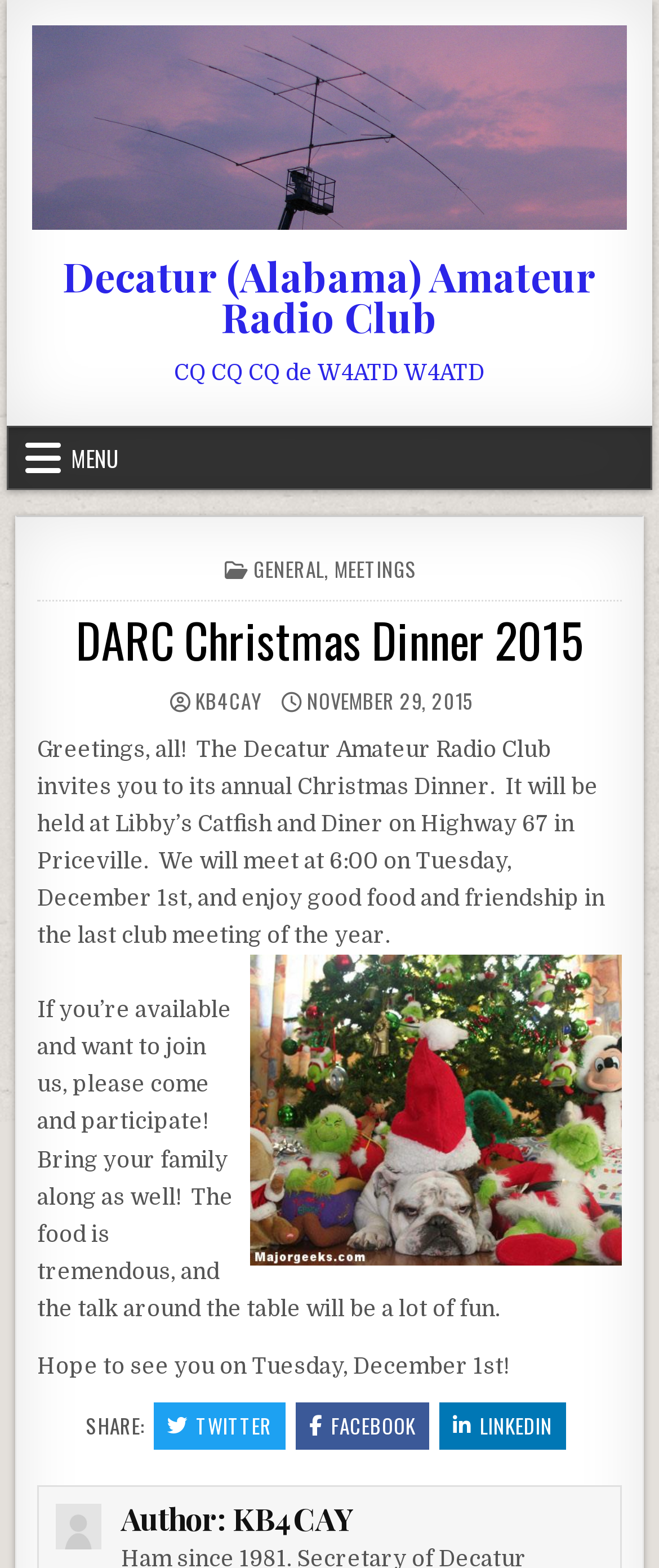Find the bounding box coordinates for the element that must be clicked to complete the instruction: "Share on Twitter". The coordinates should be four float numbers between 0 and 1, indicated as [left, top, right, bottom].

[0.233, 0.894, 0.433, 0.925]